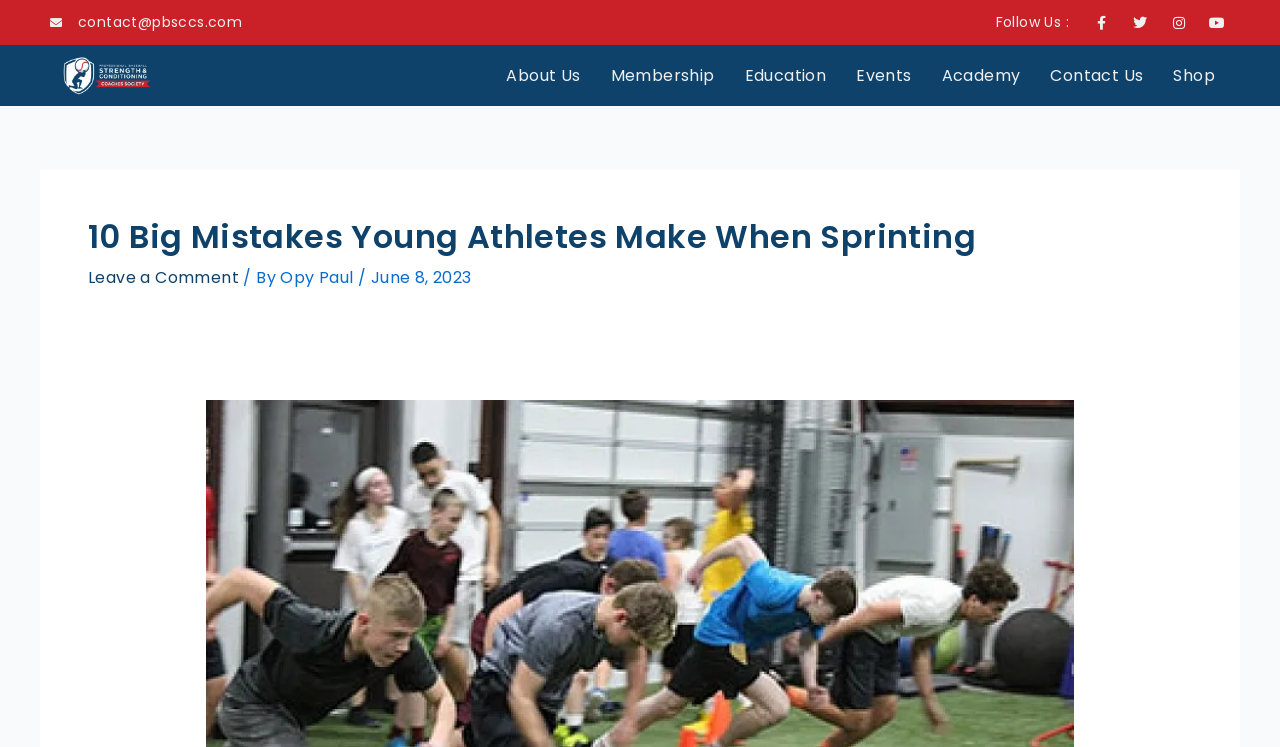Articulate a complete and detailed caption of the webpage elements.

The webpage is about "10 Big Mistakes Young Athletes Make When Sprinting" in the context of professional baseball strength. At the top left, there is a contact email address "contact@pbsccs.com". On the top right, there are social media links to Facebook, Twitter, Instagram, and Youtube, with their respective icons. 

Below the social media links, there is a navigation menu with links to "About Us", "Membership", "Education", "Events", "Academy", "Contact Us", and "Shop". 

The main content of the webpage is a blog post or article with the title "10 Big Mistakes Young Athletes Make When Sprinting" at the top. Below the title, there is a link to "Leave a Comment" on the left, followed by the author's name "Opy Paul" and the publication date "June 8, 2023" on the right.